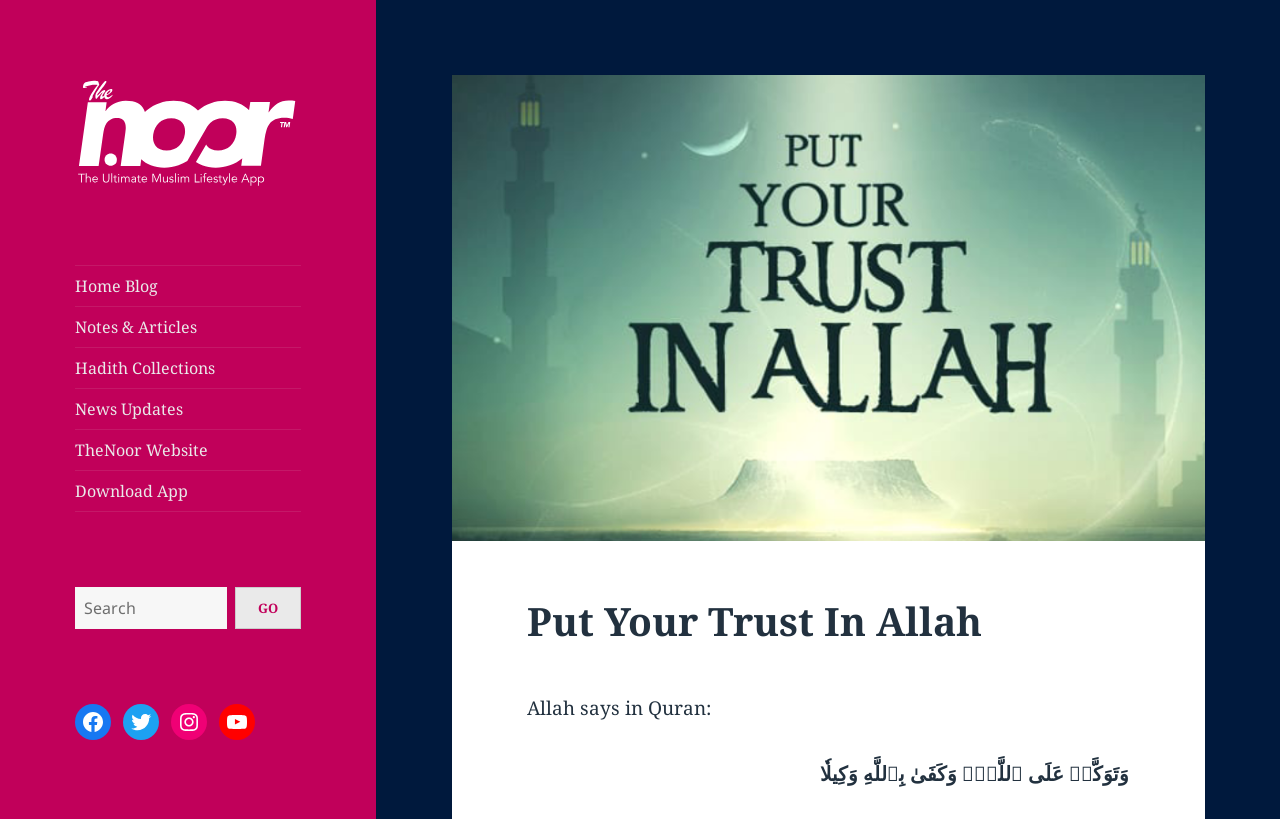Determine the bounding box coordinates of the clickable element to complete this instruction: "Search for something". Provide the coordinates in the format of four float numbers between 0 and 1, [left, top, right, bottom].

[0.059, 0.717, 0.177, 0.768]